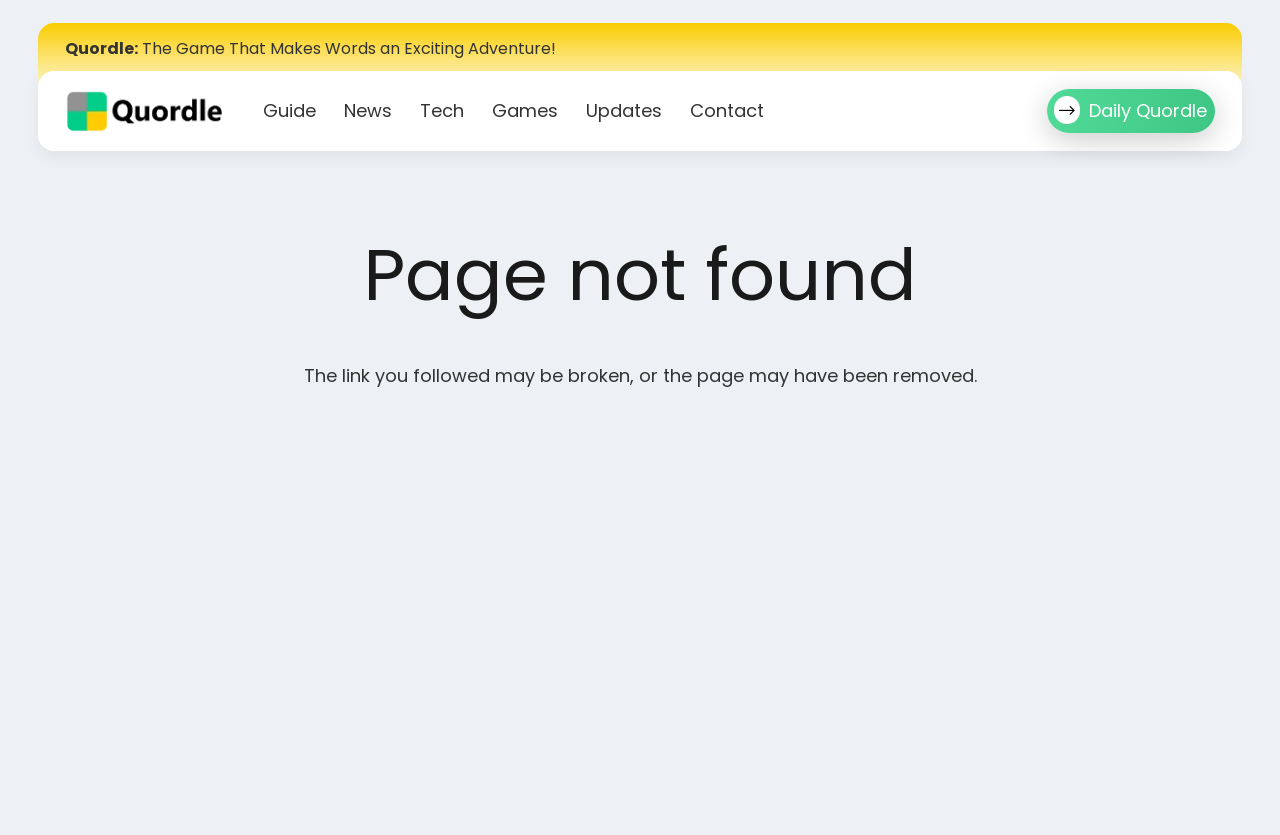What is the position of the 'Daily Quordle' link?
Answer briefly with a single word or phrase based on the image.

Right side